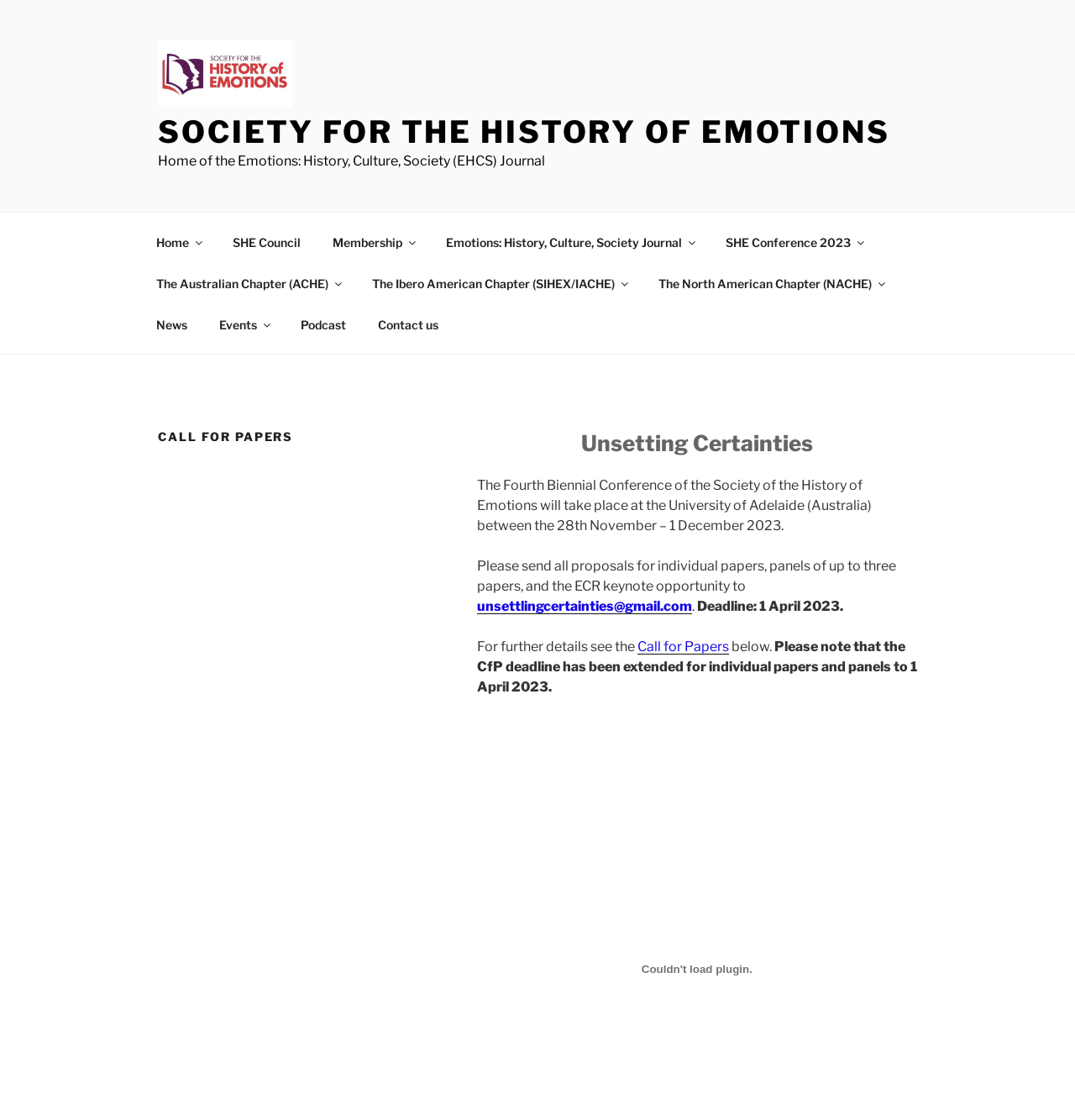Identify the bounding box coordinates of the region that should be clicked to execute the following instruction: "Learn about the SHE Council".

[0.202, 0.198, 0.293, 0.234]